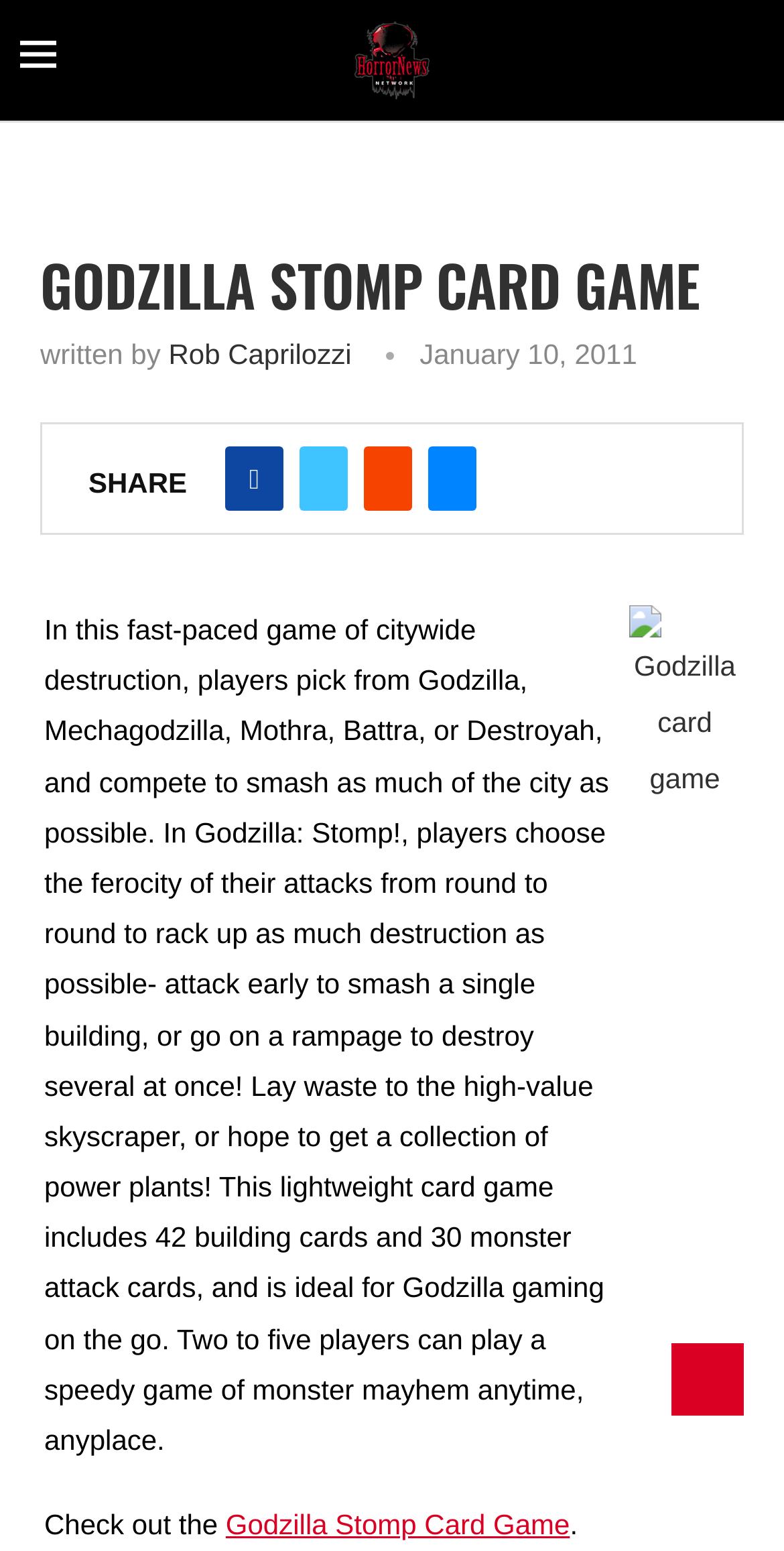Give an extensive and precise description of the webpage.

The webpage is about the "Godzilla Stomp Card Game" and appears to be a news article or blog post. At the top left, there is a small image, and next to it, a link to "Horror News Network" with its logo. Below this, there is a large heading that reads "GODZILLA STOMP CARD GAME" spanning almost the entire width of the page.

Under the heading, there is a line of text that reads "written by Rob Caprilozzi" with a timestamp of "January 10, 2011" to the right. On the top right, there are social media sharing links, including "Share on Facebook", "Share on Twitter", "Share on Reddit", and "Share via Email".

Further down, there is a large image of the "Godzilla card game" taking up most of the width of the page. At the very bottom, there is a link to "Godzilla Stomp Card Game" that seems to be a call-to-action or a link to more information about the game. The meta description suggests that the game is a fast-paced game of citywide destruction where players can choose from various monsters, including Godzilla, Mechagodzilla, Mothra, Battra, or Destroyah, to compete and smash as much of the city as possible.